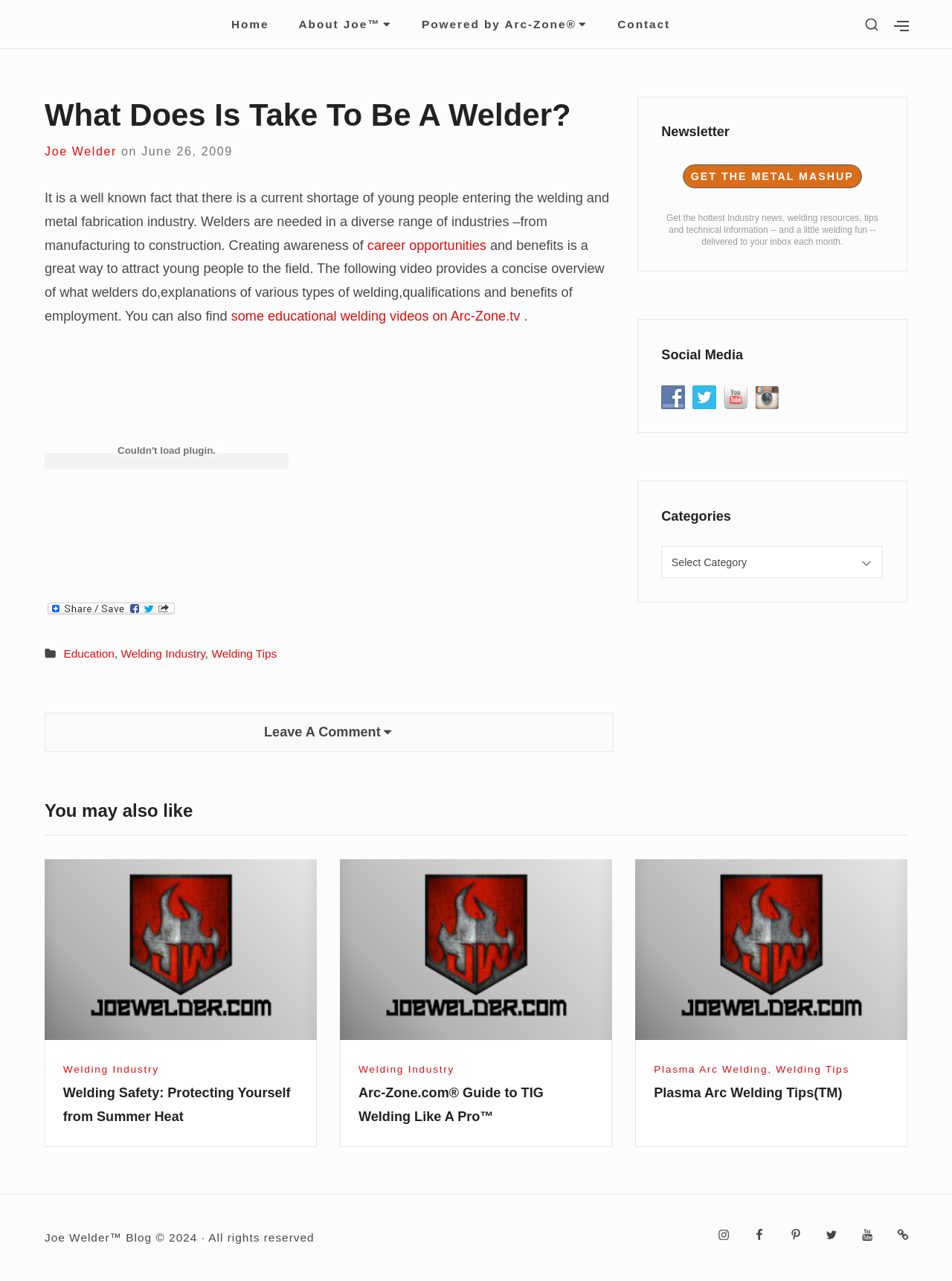Locate the UI element described by Show secondary sidebar in the provided webpage screenshot. Return the bounding box coordinates in the format (top-left x, top-left y, bottom-right x, bottom-right y), ensuring all values are between 0 and 1.

[0.9, 0.008, 0.931, 0.031]